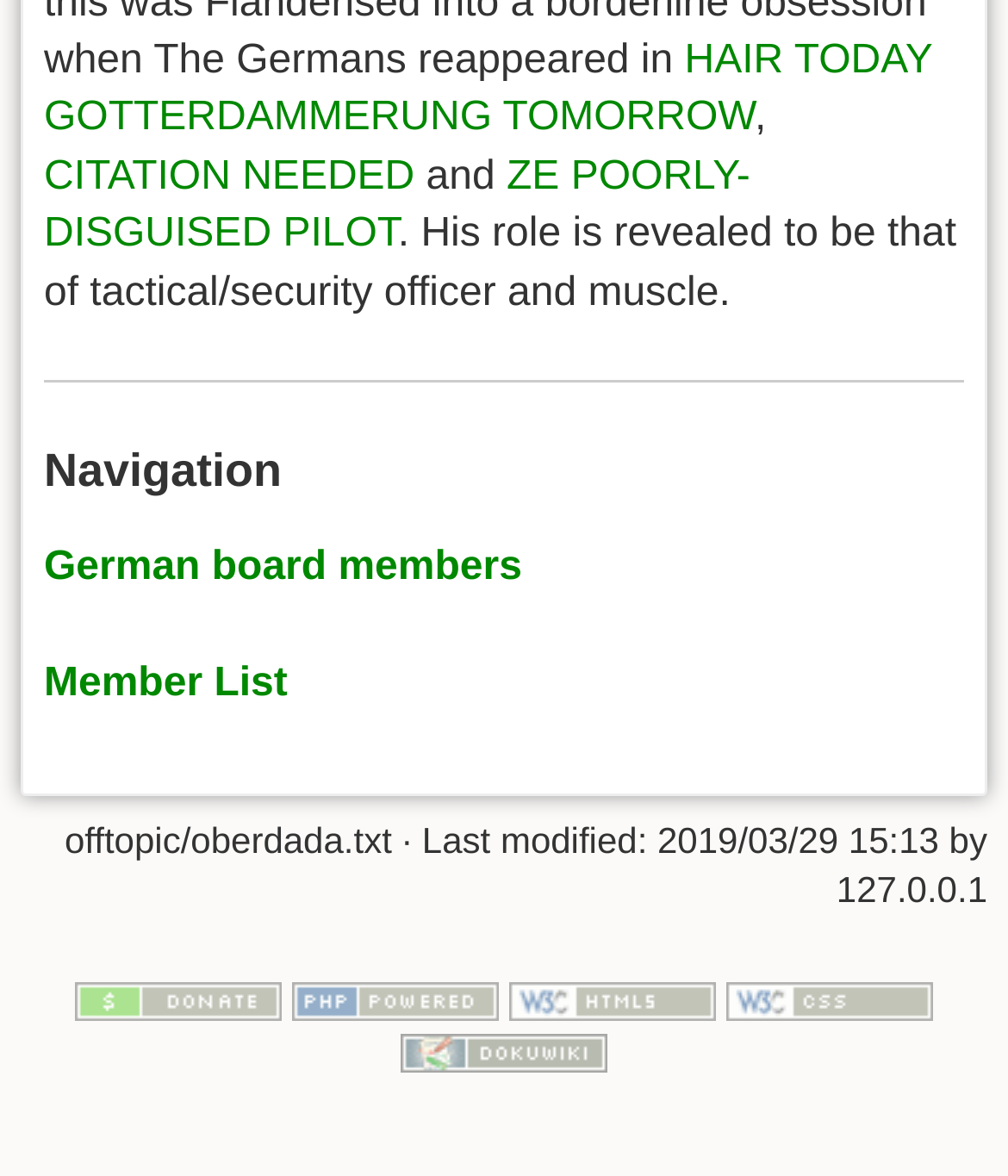What is the last modified date of the offtopic/oberdada.txt file?
Please give a well-detailed answer to the question.

I found the answer by reading the text next to the 'offtopic/oberdada.txt' file name, which shows the last modified date and time.